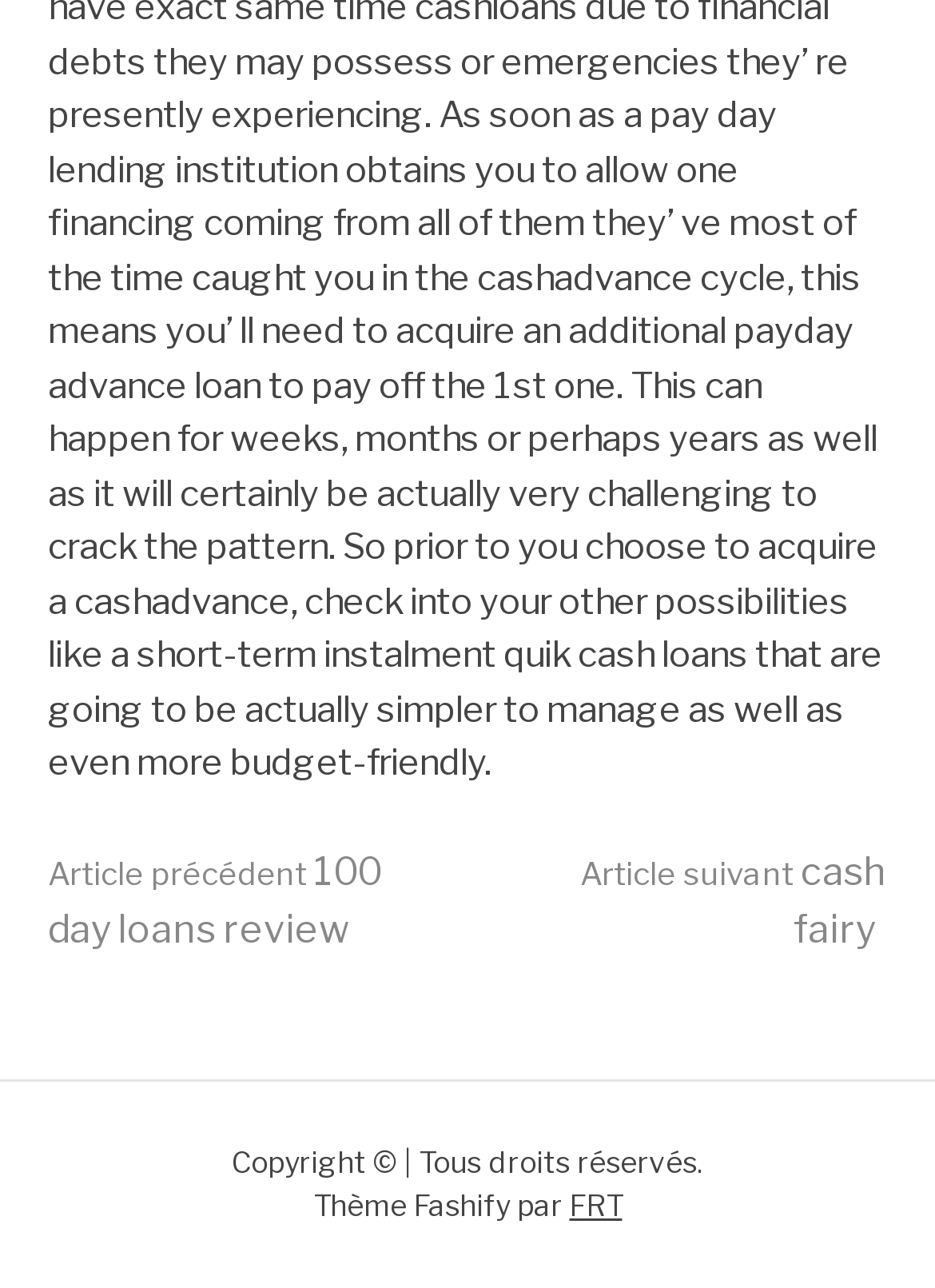Please analyze the image and provide a thorough answer to the question:
What is the theme of the webpage?

I found the theme information at the bottom of the webpage, which is 'Thème Fashify par', indicating that the theme of the webpage is Fashify.